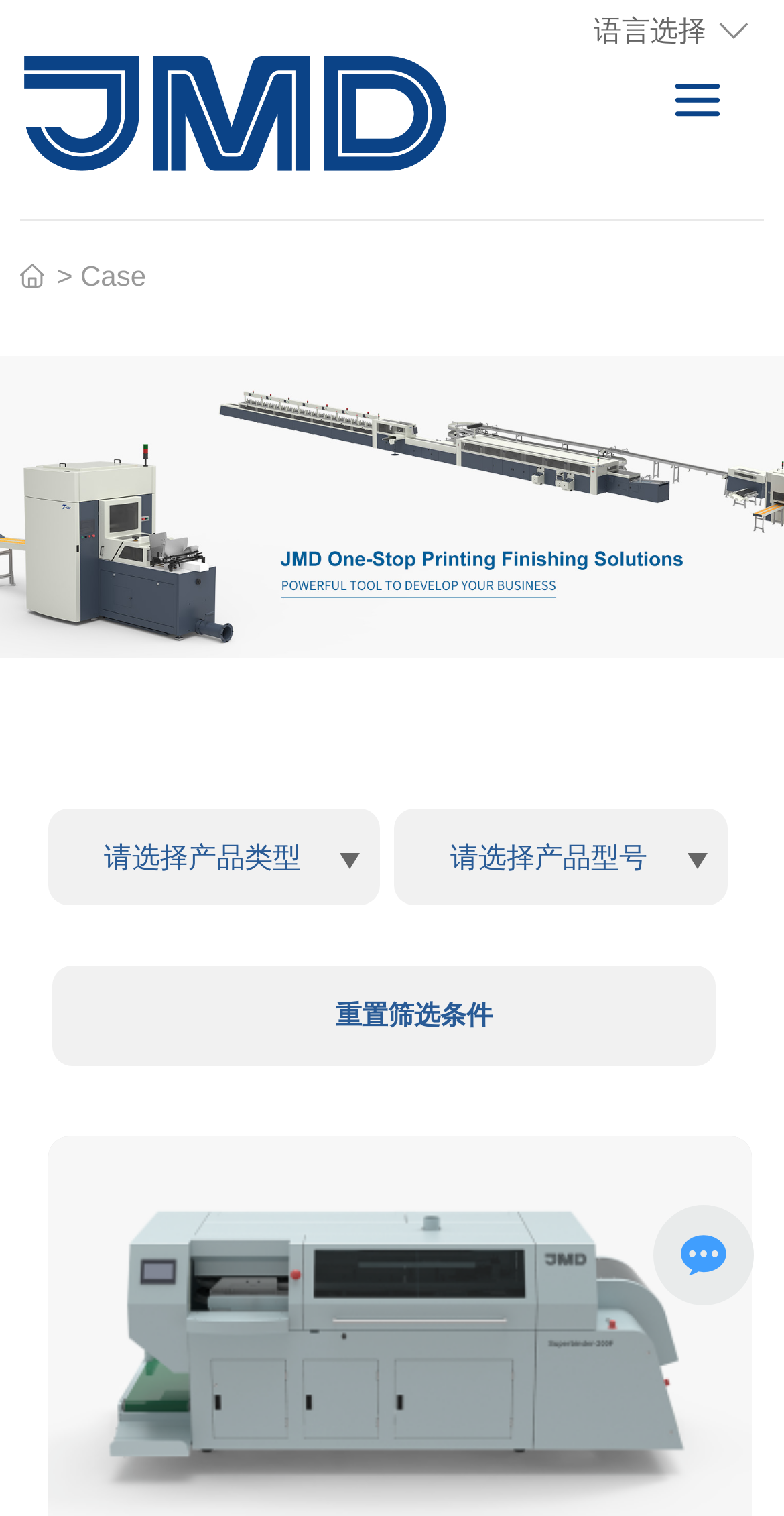What is the name of the product?
Please give a detailed and elaborate explanation in response to the question.

The product name is obtained from the link element with the text 'Perfect Binder Superbinder-200F' at the bottom of the webpage.